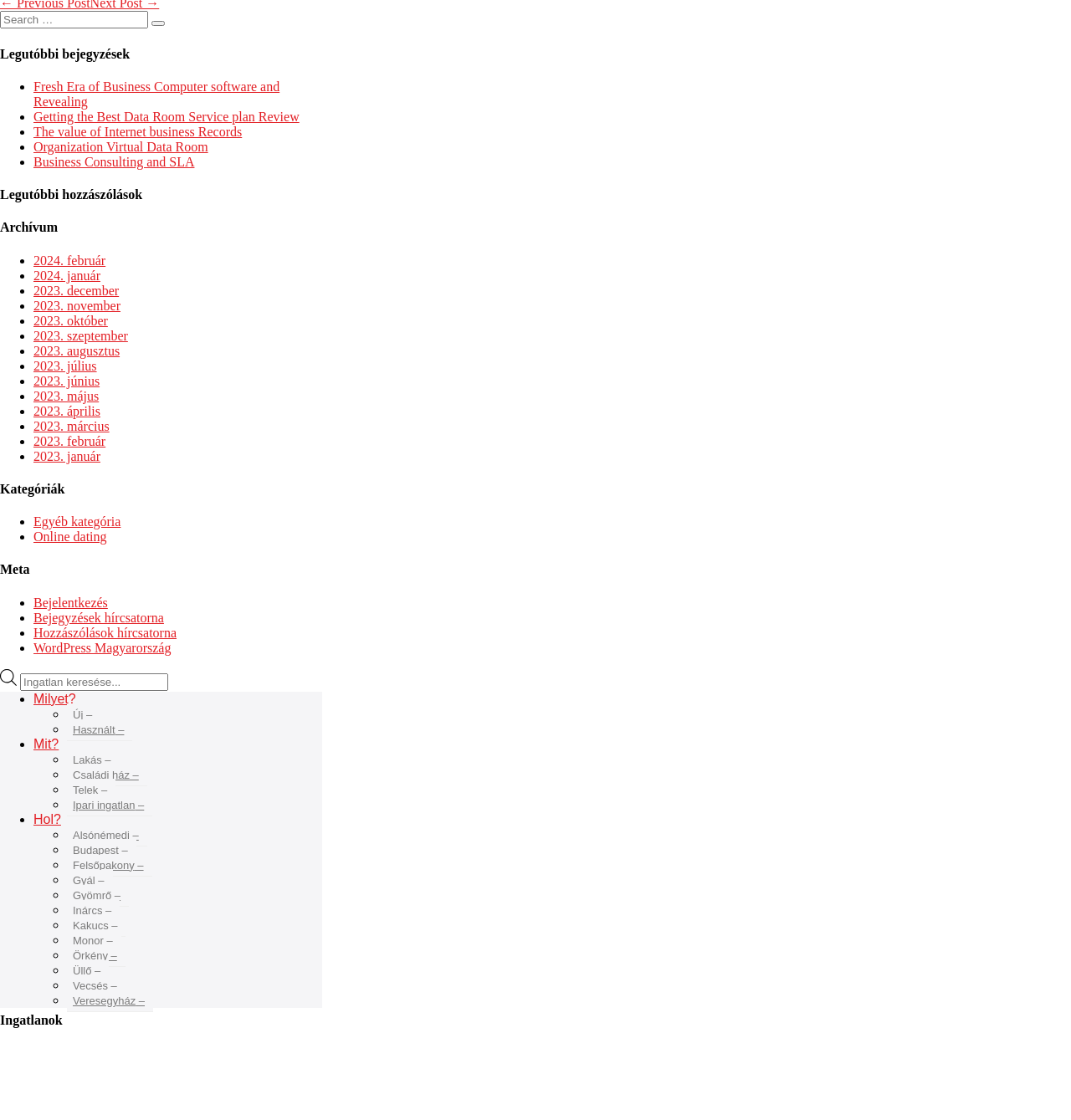Using details from the image, please answer the following question comprehensively:
What is the last item in the 'Kategóriák' section?

I looked at the links under the 'Kategóriák' section and found the last item to be 'Online dating'.